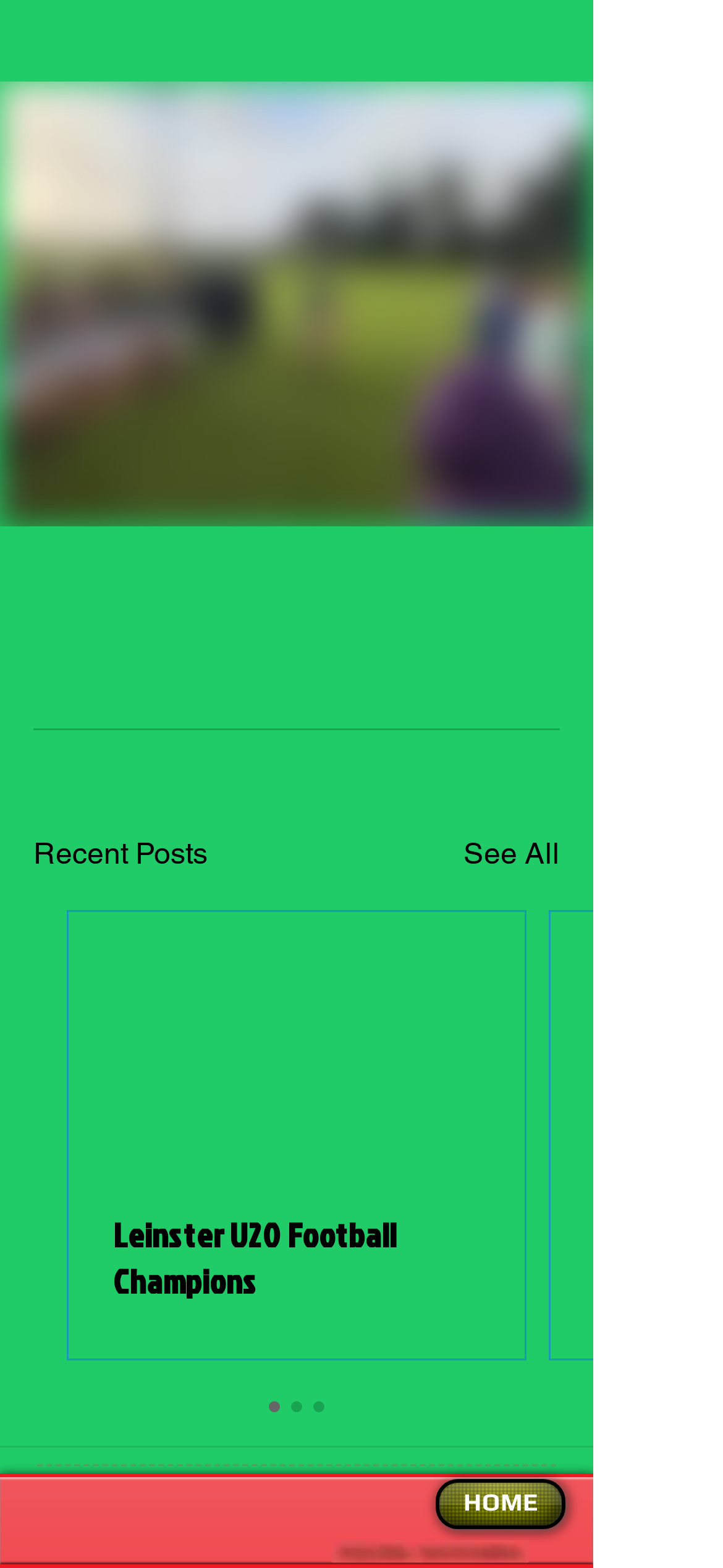Please respond to the question with a concise word or phrase:
How many links are visible on the webpage?

3